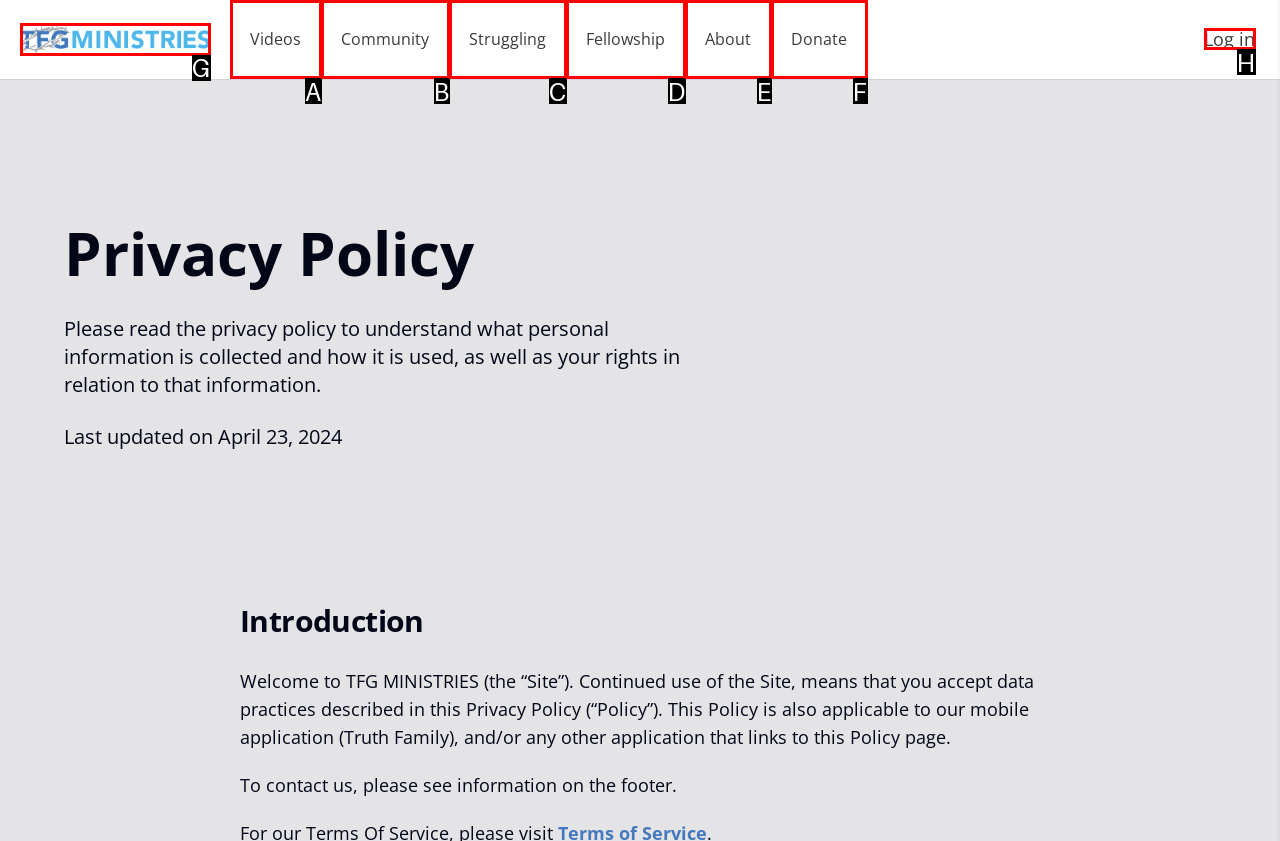Based on the provided element description: Struggling, identify the best matching HTML element. Respond with the corresponding letter from the options shown.

C